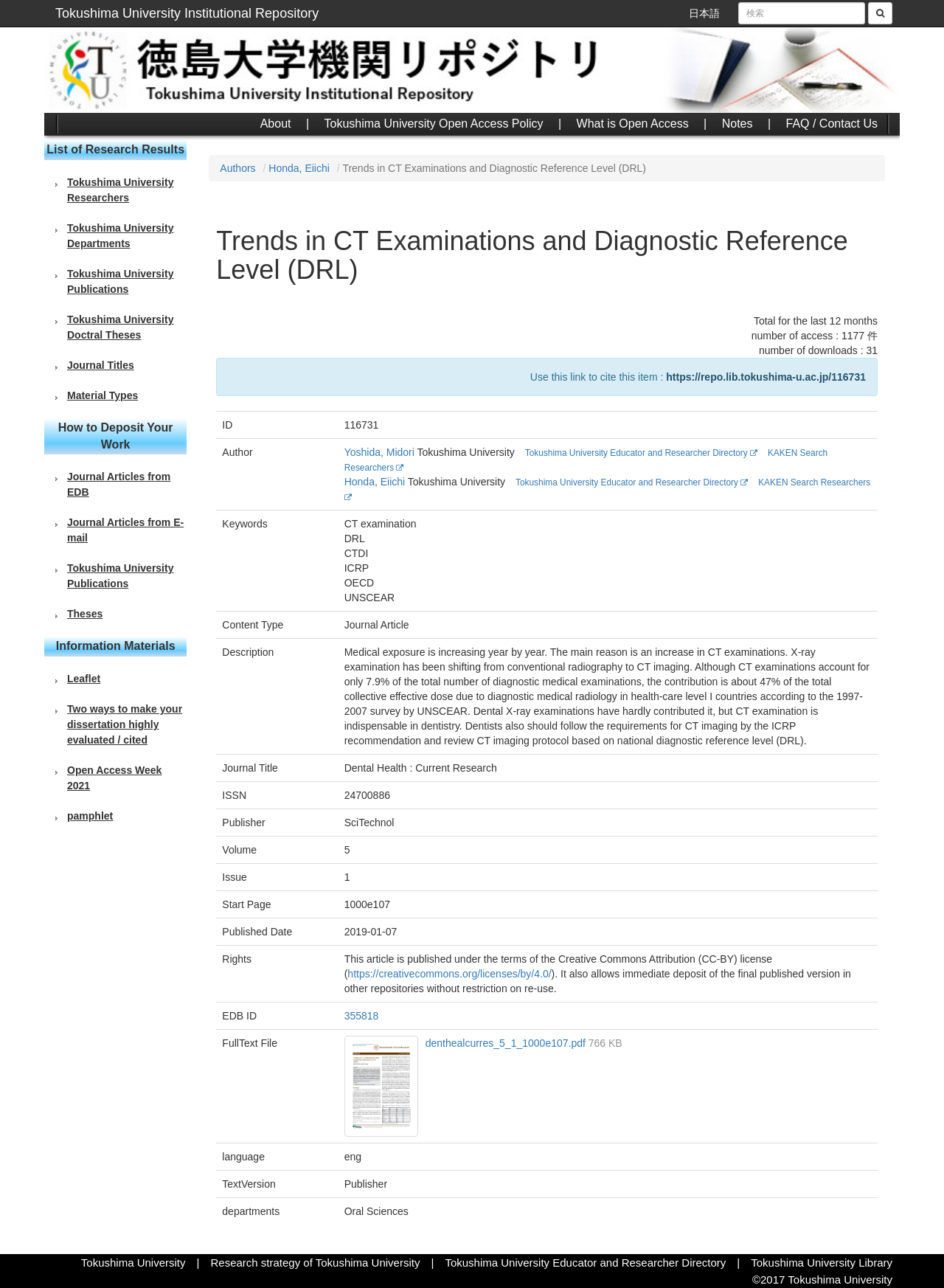Locate the bounding box of the UI element described by: "Tokushima University Researchers" in the given webpage screenshot.

[0.047, 0.136, 0.198, 0.16]